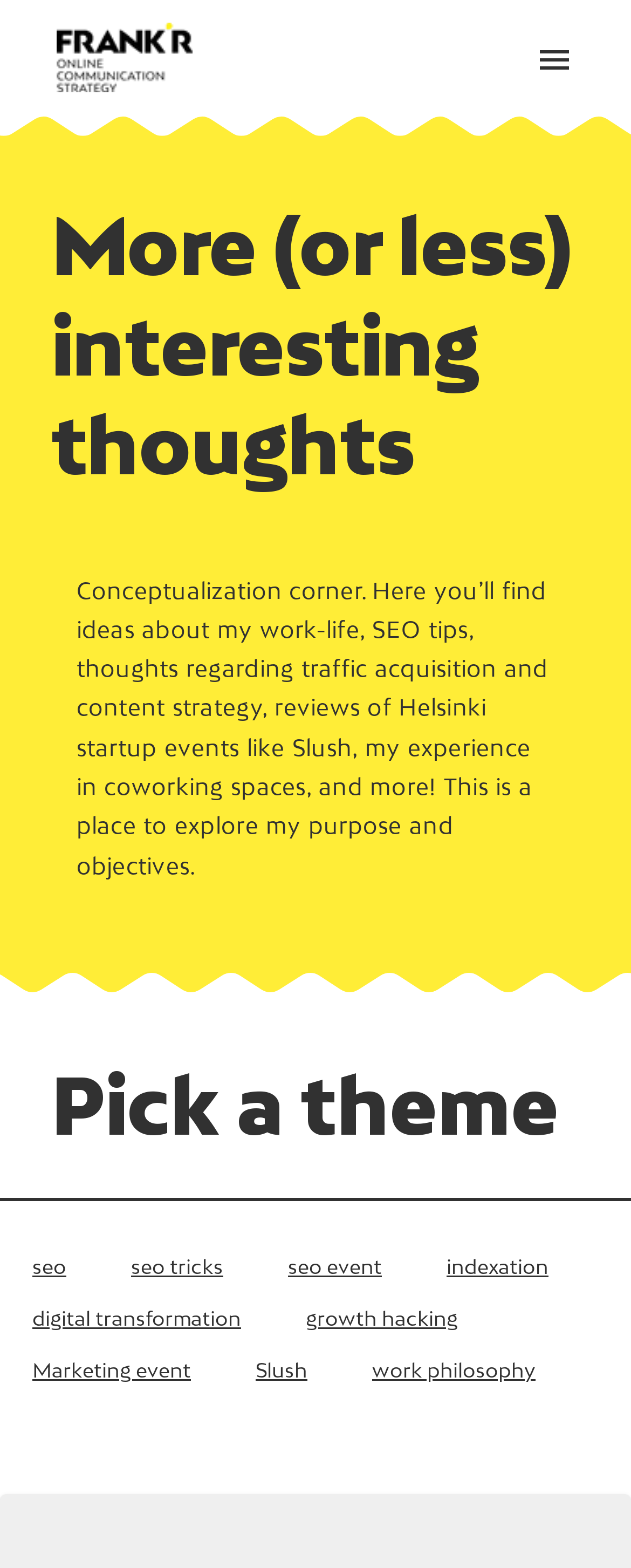What is the purpose of the 'Conceptualization corner' section?
Kindly answer the question with as much detail as you can.

The 'Conceptualization corner' section has a description that mentions it is a place to explore the author's purpose and objectives, indicating that this section is meant to provide insight into the author's goals and motivations.